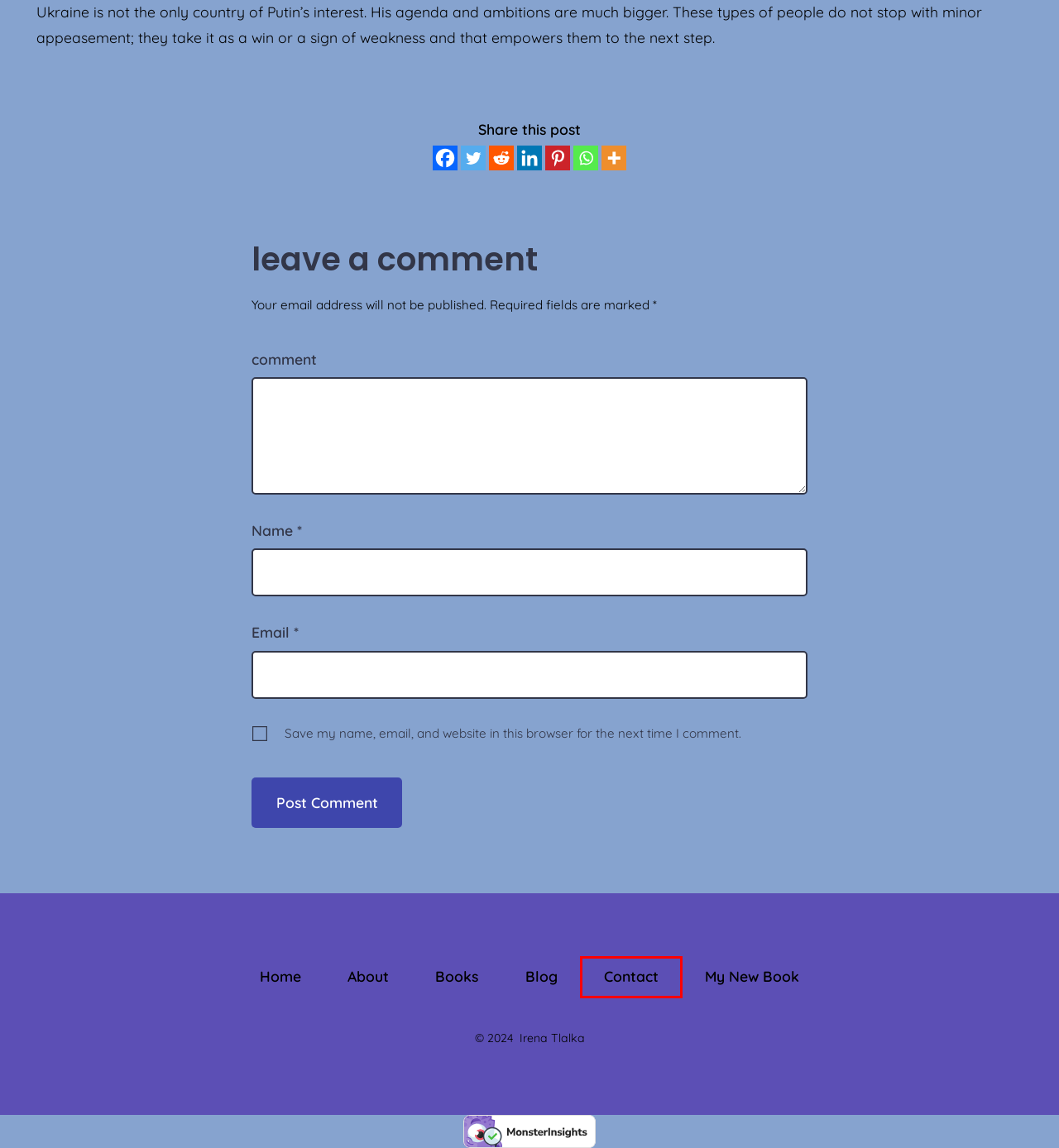Analyze the screenshot of a webpage featuring a red rectangle around an element. Pick the description that best fits the new webpage after interacting with the element inside the red bounding box. Here are the candidates:
A. Home - Reinventing Myself
B. Contact - Reinventing Myself
C. Uncategorized - Reinventing Myself
D. Books - Reinventing Myself
E. MonsterInsights - The Best Google Analytics Plugin for WordPress
F. Irena Tlalka - Reinventing Myself
G. Blog - Reinventing Myself
H. About - Reinventing Myself

B